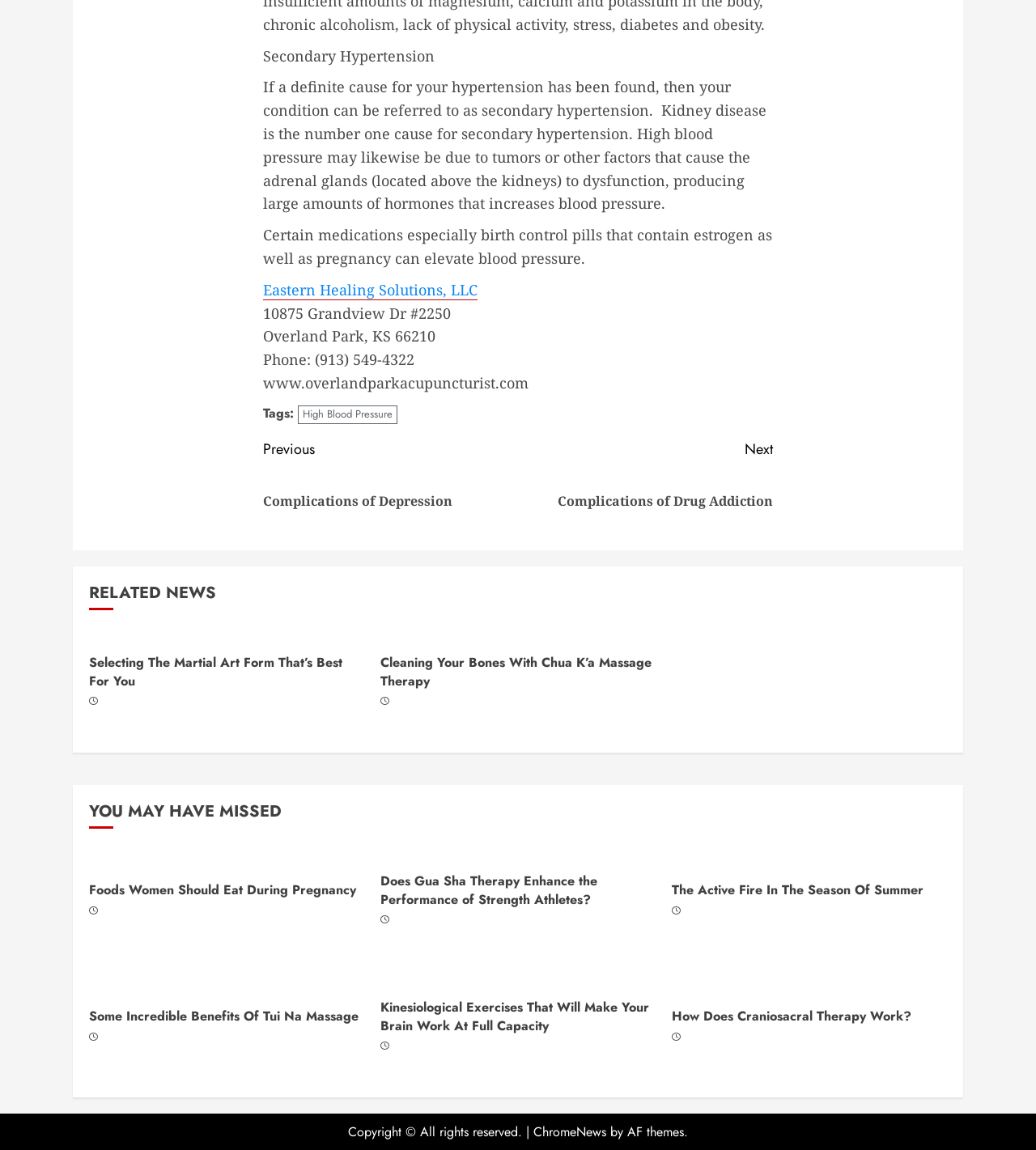Based on the element description How Does Craniosacral Therapy Work?, identify the bounding box of the UI element in the given webpage screenshot. The coordinates should be in the format (top-left x, top-left y, bottom-right x, bottom-right y) and must be between 0 and 1.

[0.648, 0.876, 0.88, 0.893]